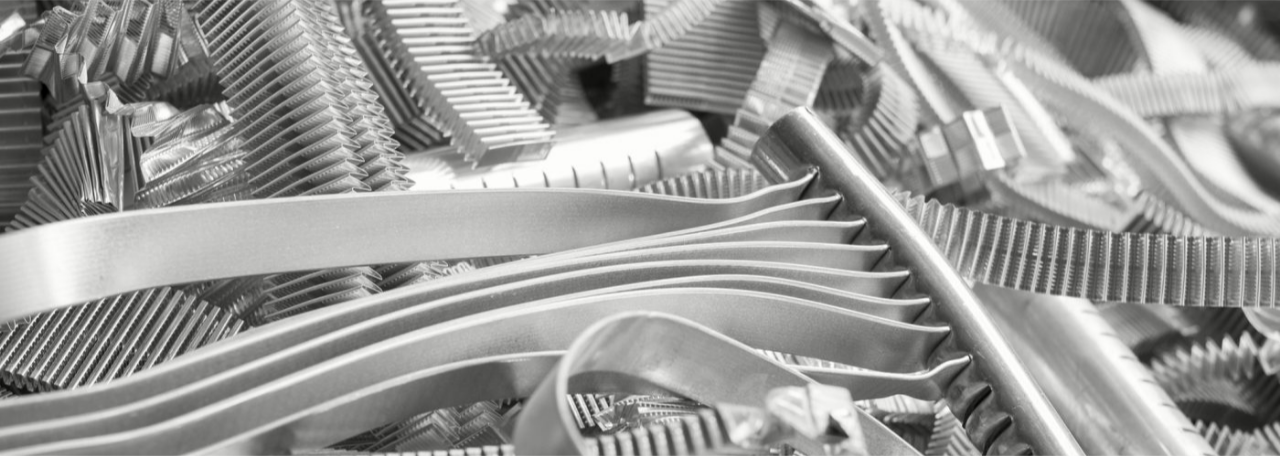Elaborate on all the features and components visible in the image.

This image showcases an intricate array of metallic components, predominantly aluminum, illustrating the raw materials chosen by Suslight for their outdoor lighting products. The close-up perspective reveals various textures and shapes of the aluminum strips, highlighting their robust and flexible nature. This choice of raw material is emphasized in the context of sustainability and durability, showcasing aluminum's exceptional recyclability and strength. The material’s aesthetic appeal is also apparent, hinting at the beautiful surface treatments that can result from its use, aligning with Suslight's commitment to eco-friendly and enduring design.